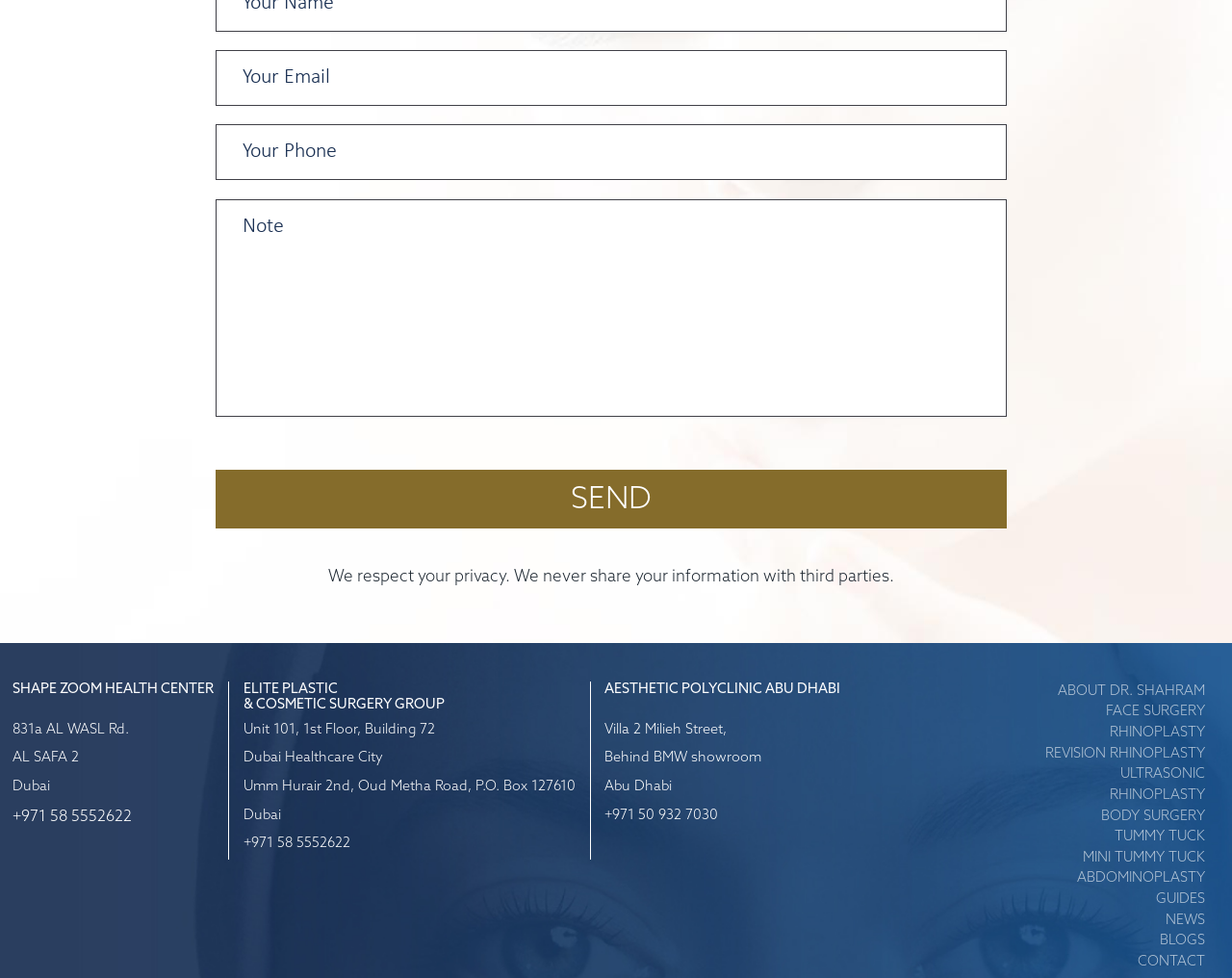Specify the bounding box coordinates for the region that must be clicked to perform the given instruction: "Enter your email".

[0.175, 0.051, 0.817, 0.108]